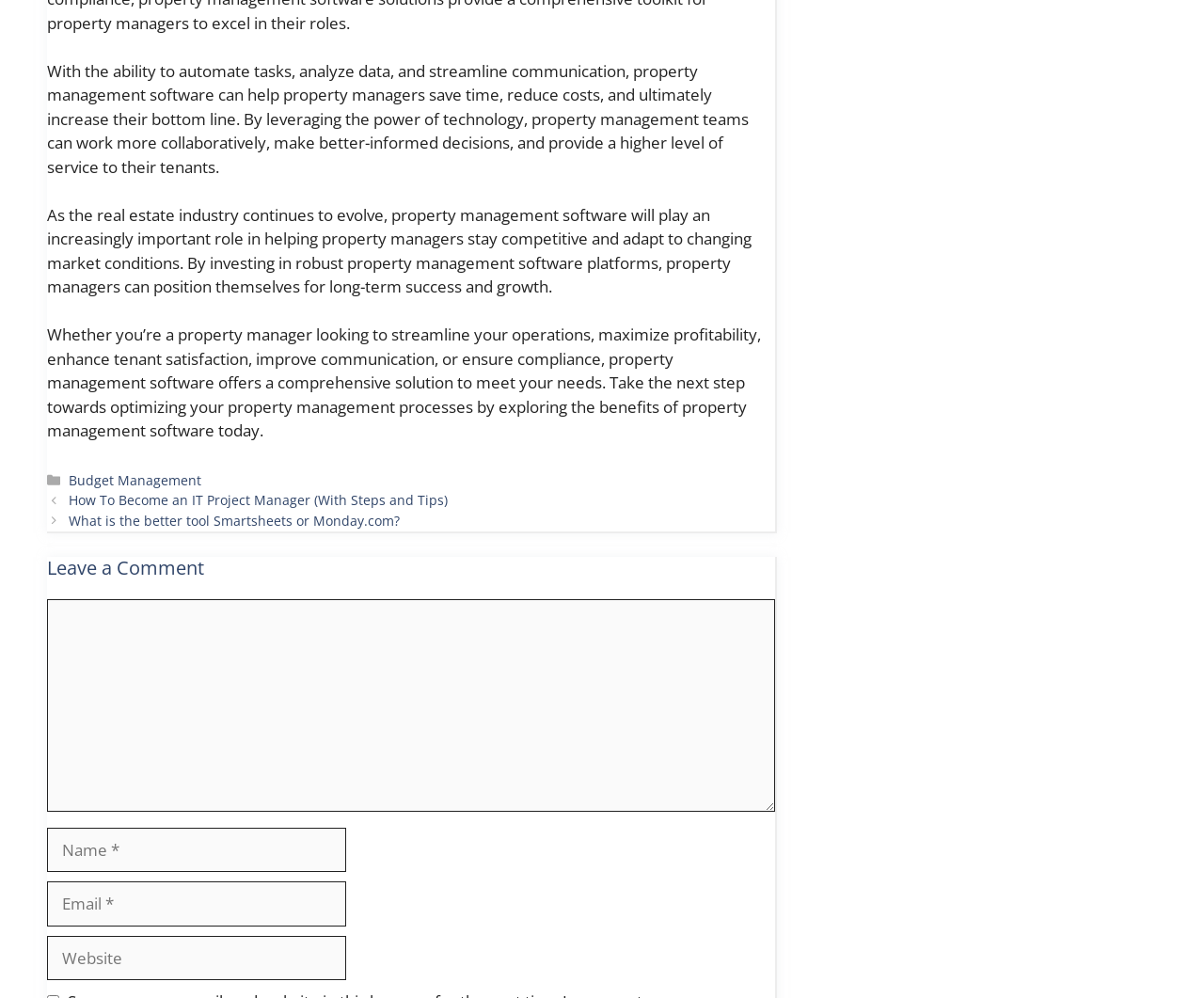What is the main topic of this webpage?
Answer briefly with a single word or phrase based on the image.

Property management software